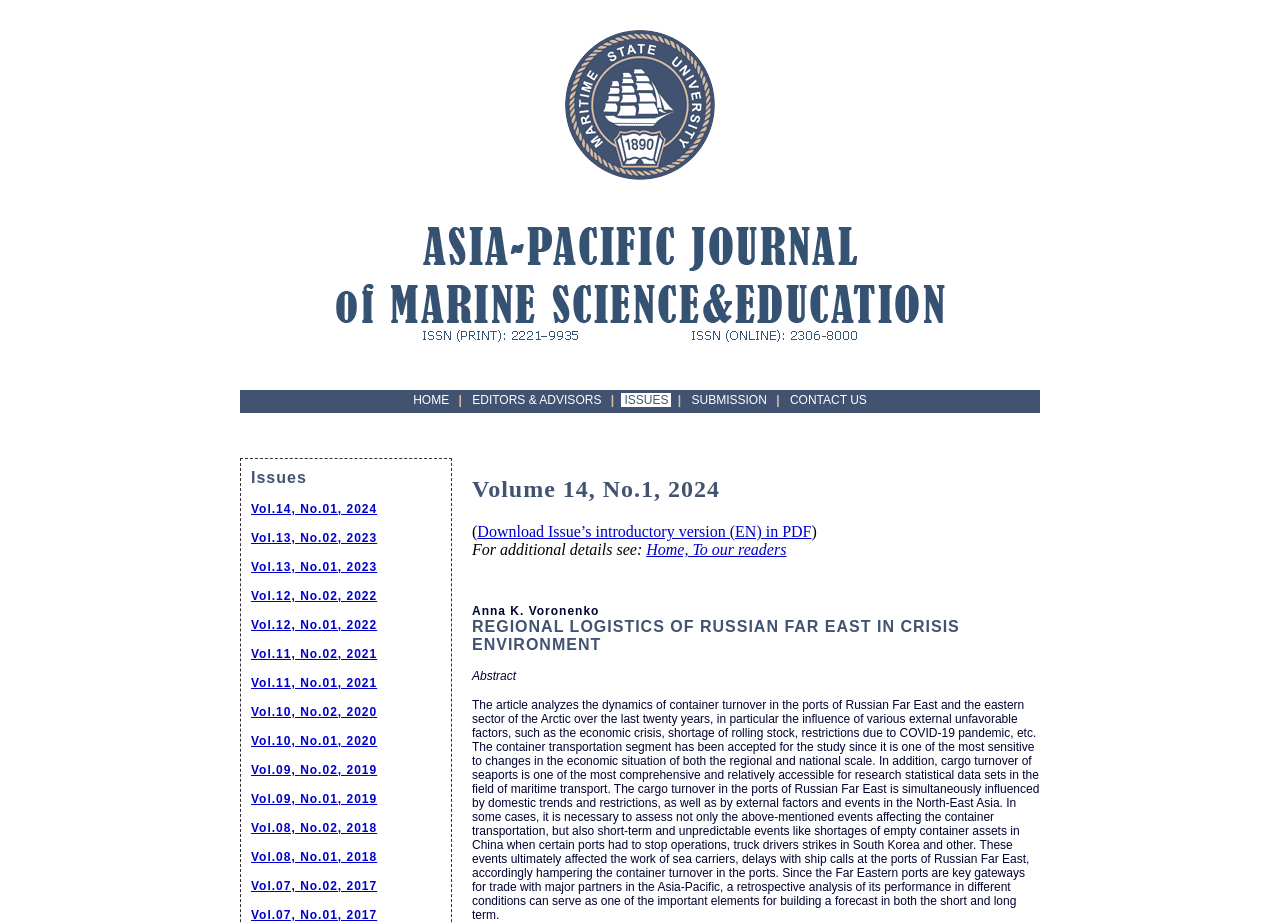Can you identify the bounding box coordinates of the clickable region needed to carry out this instruction: 'Check the abstract of the article'? The coordinates should be four float numbers within the range of 0 to 1, stated as [left, top, right, bottom].

[0.188, 0.724, 0.812, 0.739]